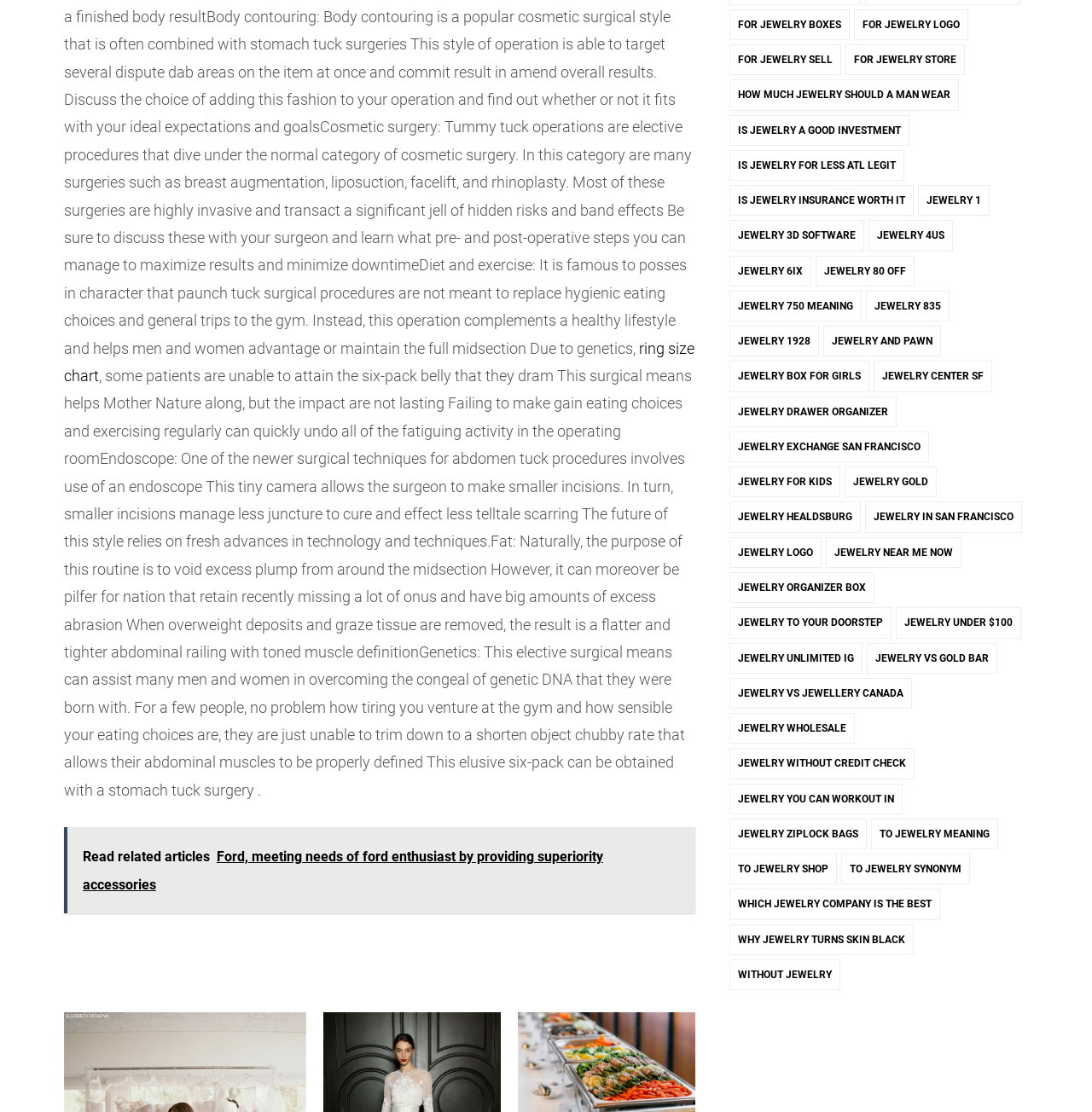Determine the bounding box coordinates for the area you should click to complete the following instruction: "read about 'some patients are unable to attain the six-pack belly'".

[0.059, 0.33, 0.634, 0.718]